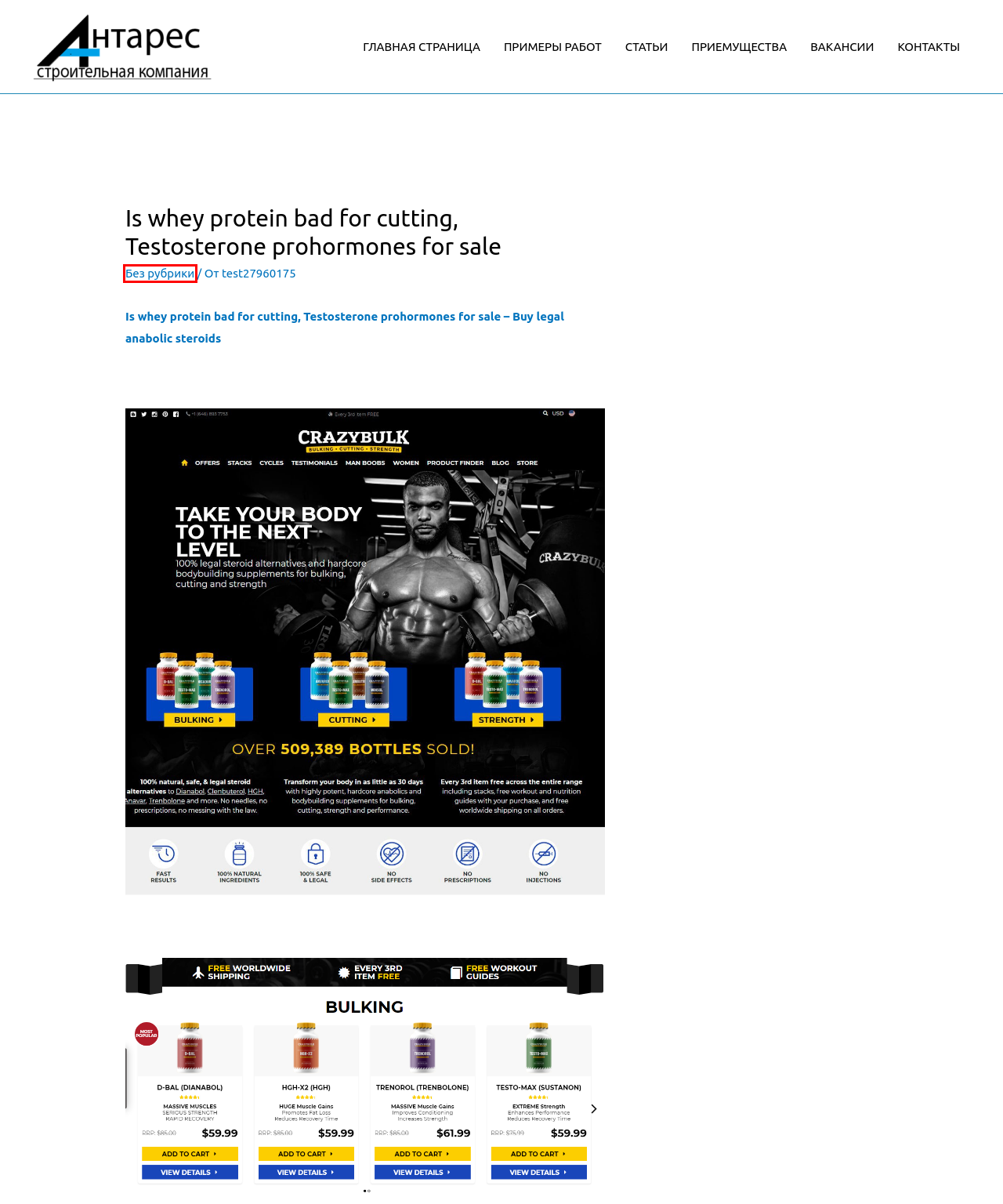Examine the screenshot of the webpage, which has a red bounding box around a UI element. Select the webpage description that best fits the new webpage after the element inside the red bounding box is clicked. Here are the choices:
A. ООО"АНТАРЕС" – Строительная компания
B. ПРИМЕРЫ РАБОТ – ООО"АНТАРЕС"
C. ВАКАНСИИ – ООО"АНТАРЕС"
D. Без рубрики – ООО"АНТАРЕС"
E. КОНТАКТЫ – ООО"АНТАРЕС"
F. Mad Scientist btc casino online slot games , free egt slot machine – ООО"АНТАРЕС"
G. ПРИЕМУЩЕСТВА – ООО"АНТАРЕС"
H. СТАТЬИ – ООО"АНТАРЕС"

D